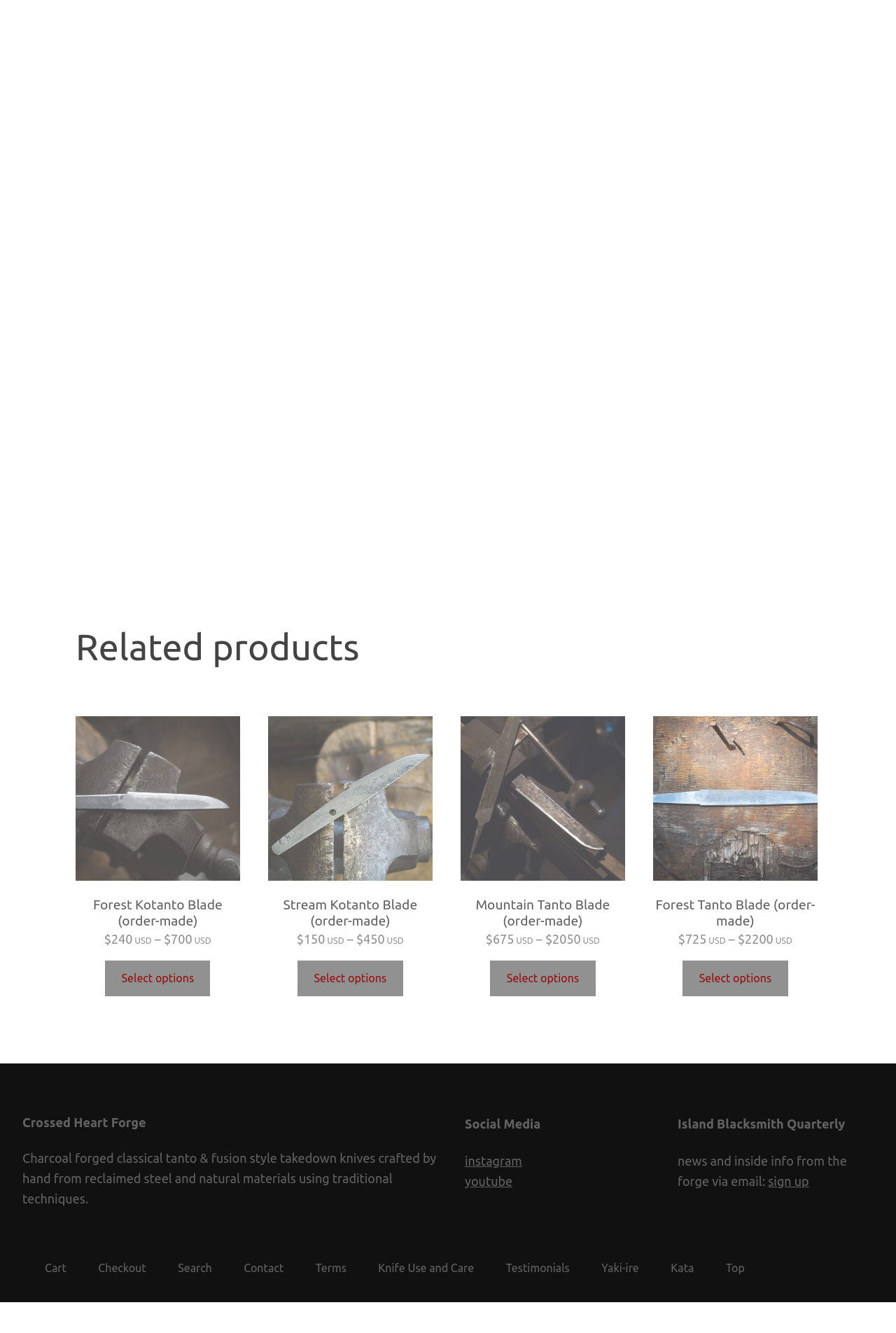Find the bounding box coordinates of the clickable area required to complete the following action: "Select options for Stream Kotanto Blade".

[0.332, 0.721, 0.45, 0.748]